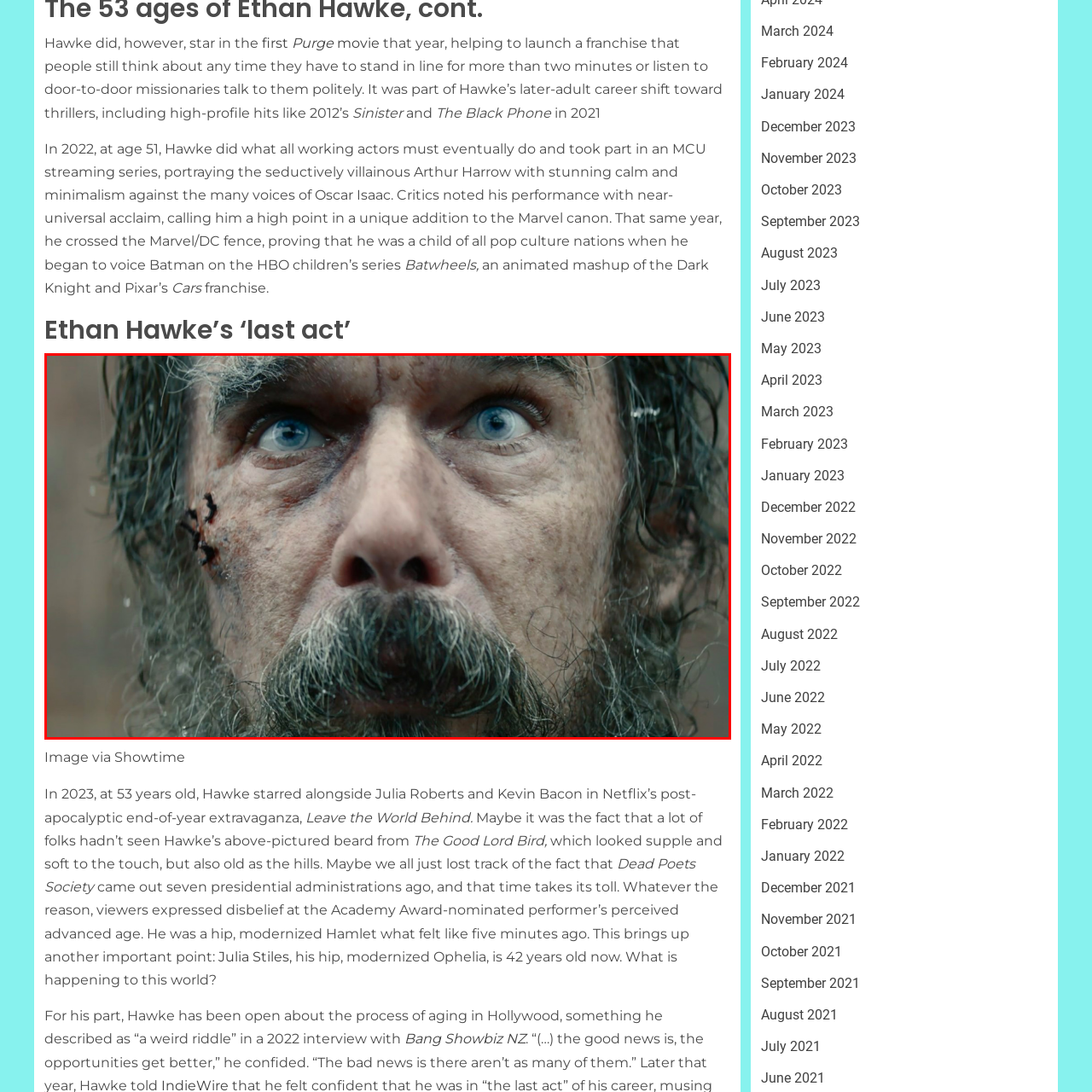Give an in-depth description of the image within the red border.

Ethan Hawke delivers a powerful performance in "The Good Lord Bird," showcasing the depth of his character through striking visual storytelling. In this intense close-up, his piercing blue eyes, lined with emotion, speak volumes about the turmoil within. The rugged texture of his facial hair contrasts sharply with the subtle imperfections of his skin, hinting at a life filled with hardship. This image captures a critical moment that reflects both vulnerability and strength, deeply resonating with viewers. The film, set against the backdrop of historical struggles, allows Hawke to immerse himself fully in a role that challenges traditional narratives, reminding audiences of the profound impact of storytelling in cinema.